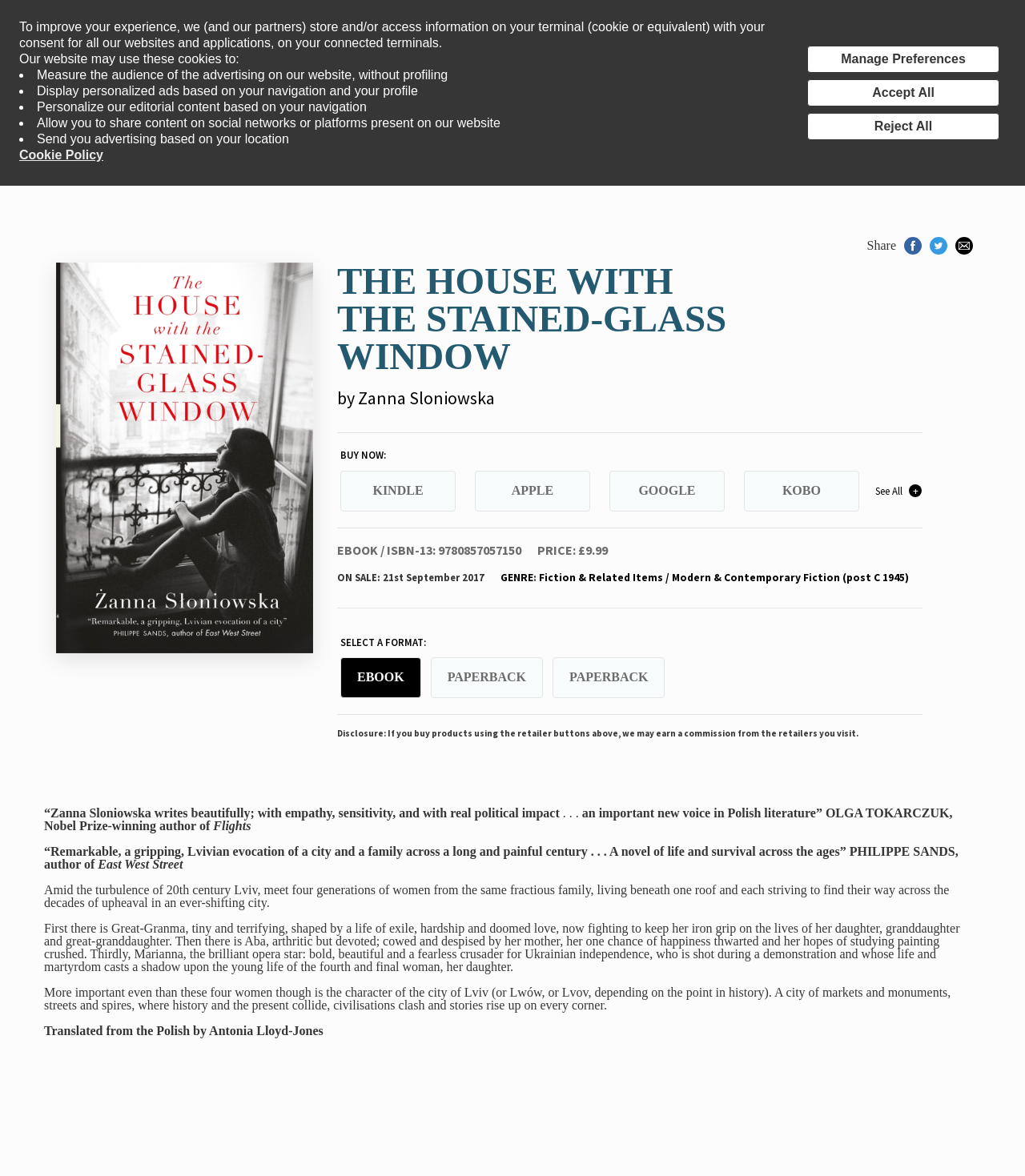Please determine the bounding box coordinates of the element to click on in order to accomplish the following task: "Search the website for a title or author". Ensure the coordinates are four float numbers ranging from 0 to 1, i.e., [left, top, right, bottom].

[0.678, 0.041, 0.932, 0.068]